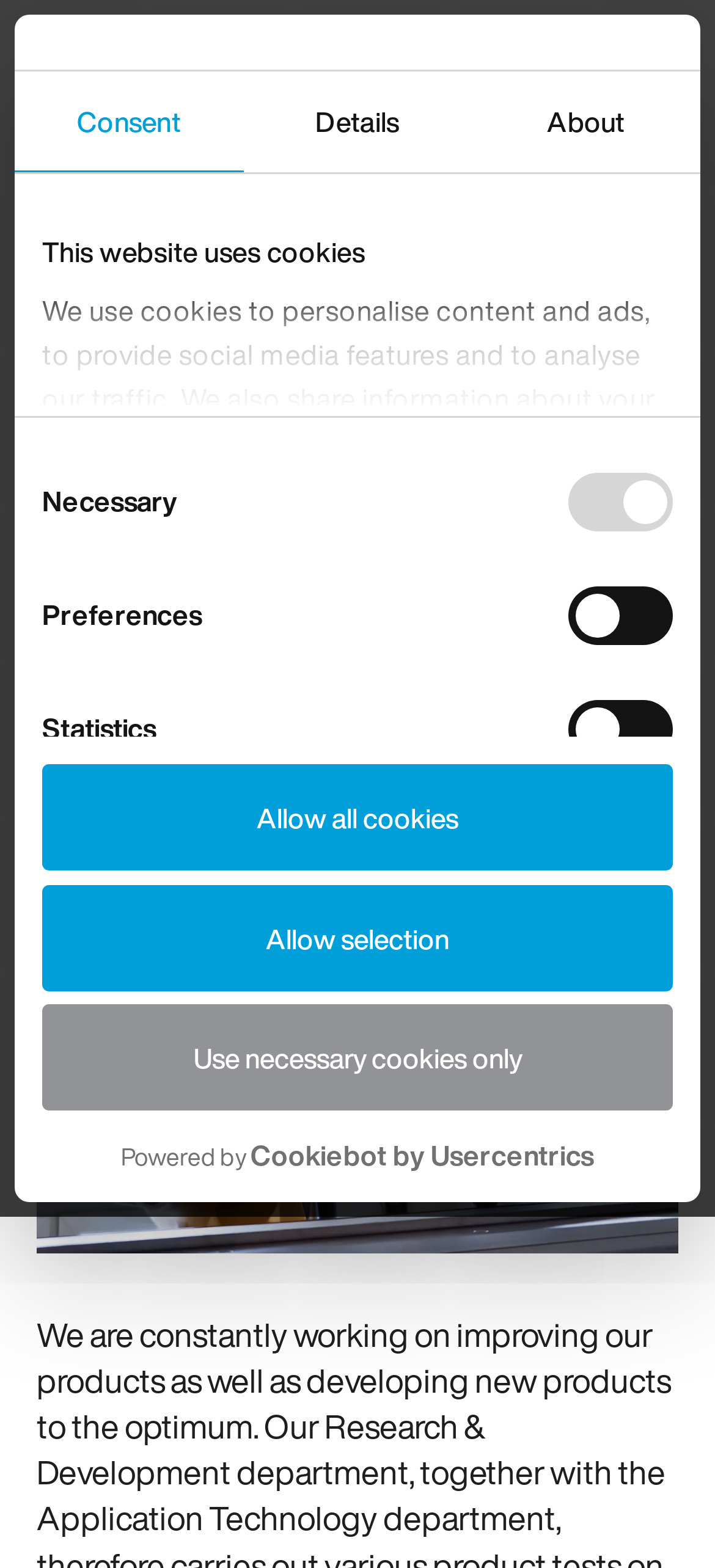What is the topic of the 'ExpertBlog' link?
Answer the question based on the image using a single word or a brief phrase.

Blog